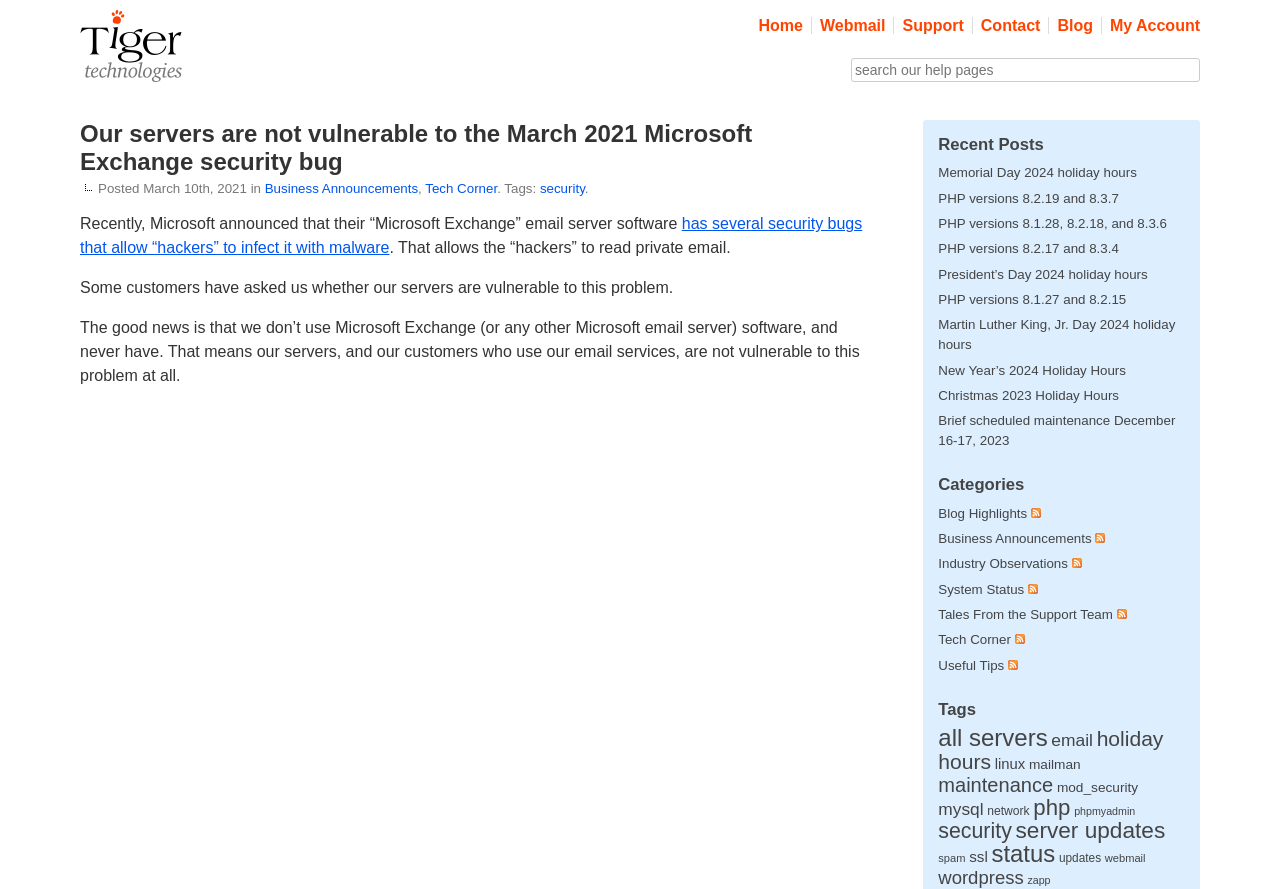Locate the bounding box for the described UI element: "mailman". Ensure the coordinates are four float numbers between 0 and 1, formatted as [left, top, right, bottom].

[0.804, 0.852, 0.844, 0.868]